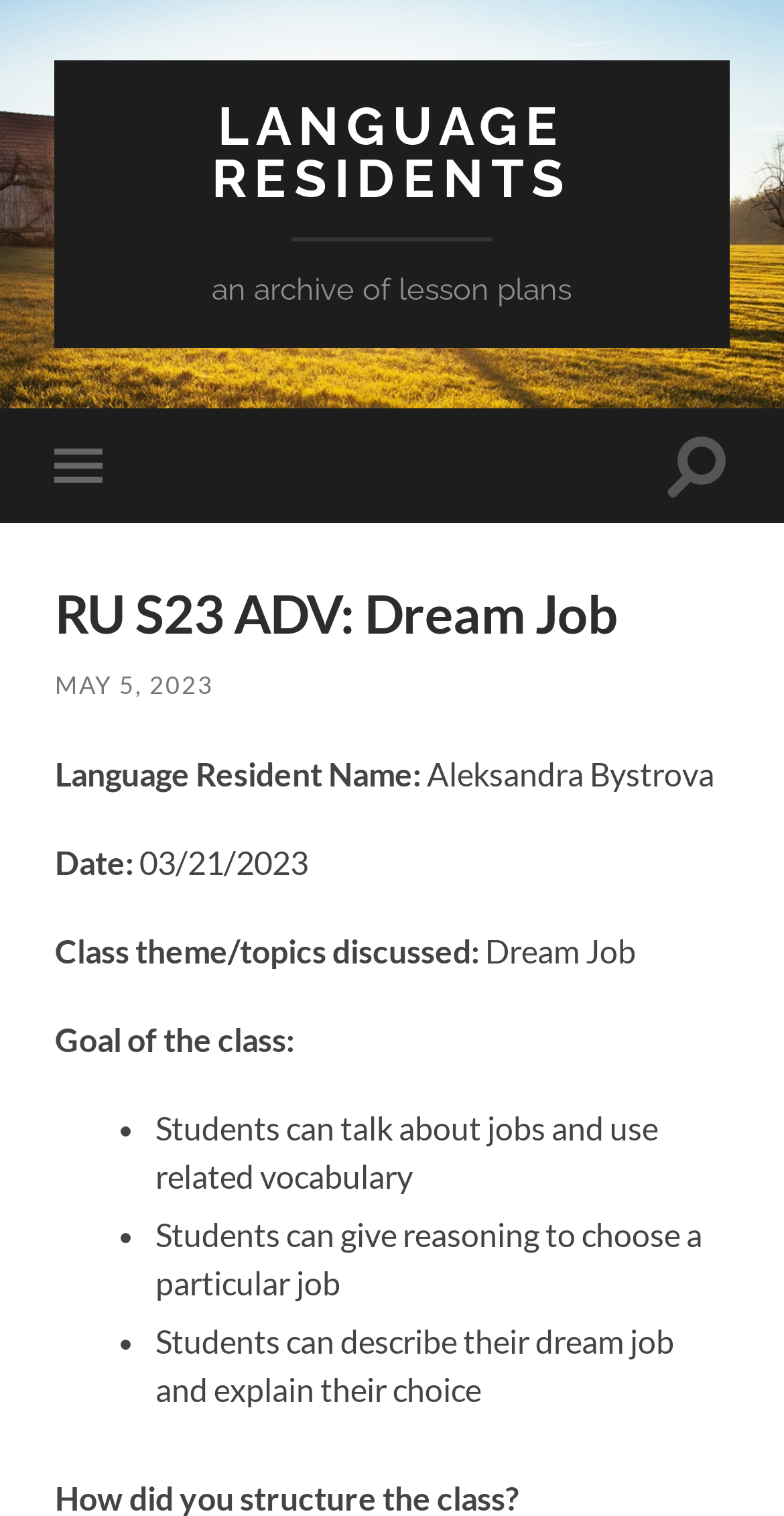What is the publication date of the lesson plan?
Offer a detailed and exhaustive answer to the question.

I found the answer by looking at the link 'MAY 5, 2023' which is likely the publication date of the lesson plan.